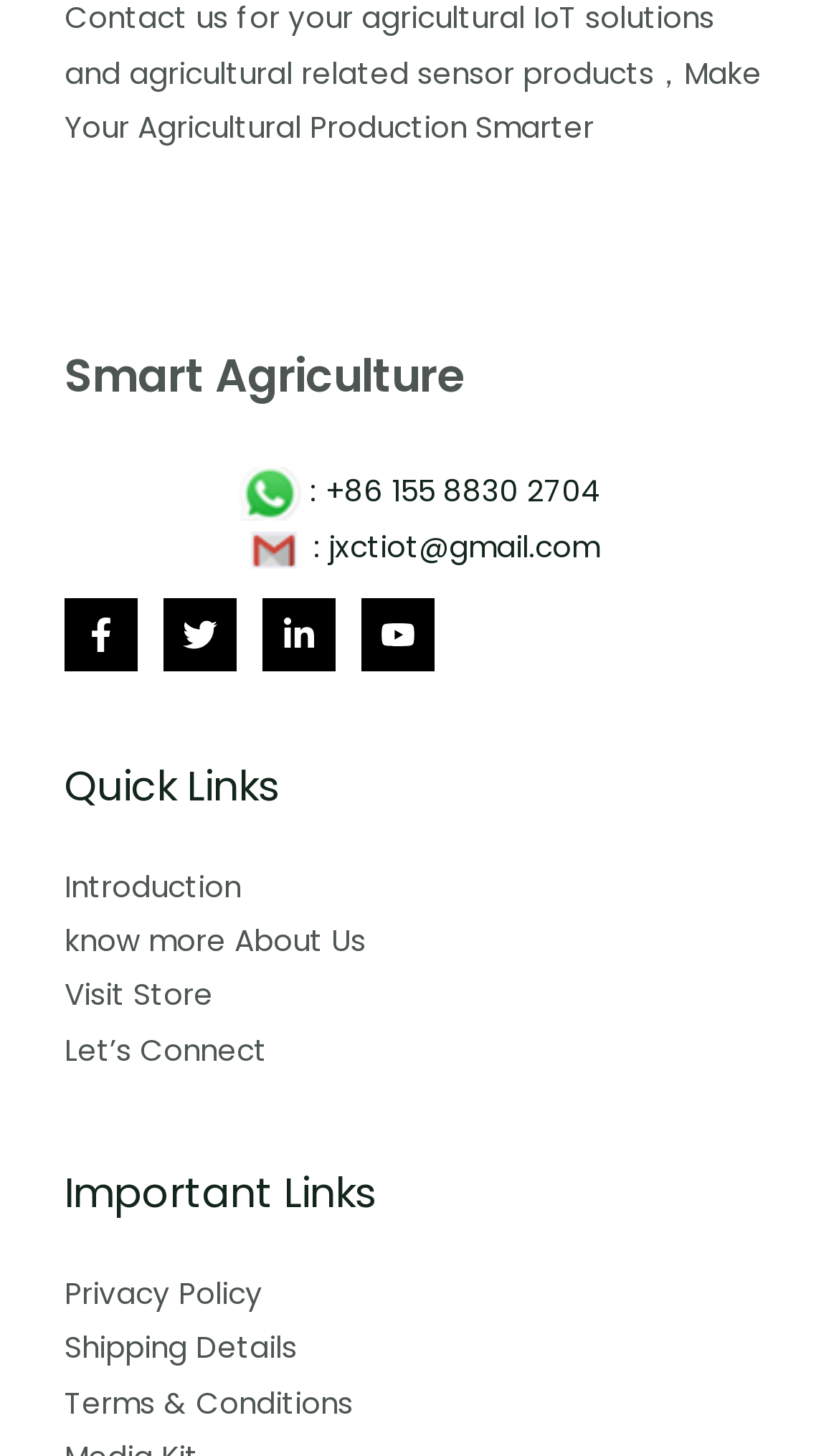Identify the bounding box coordinates for the region to click in order to carry out this instruction: "View Terms & Conditions". Provide the coordinates using four float numbers between 0 and 1, formatted as [left, top, right, bottom].

[0.077, 0.95, 0.421, 0.978]